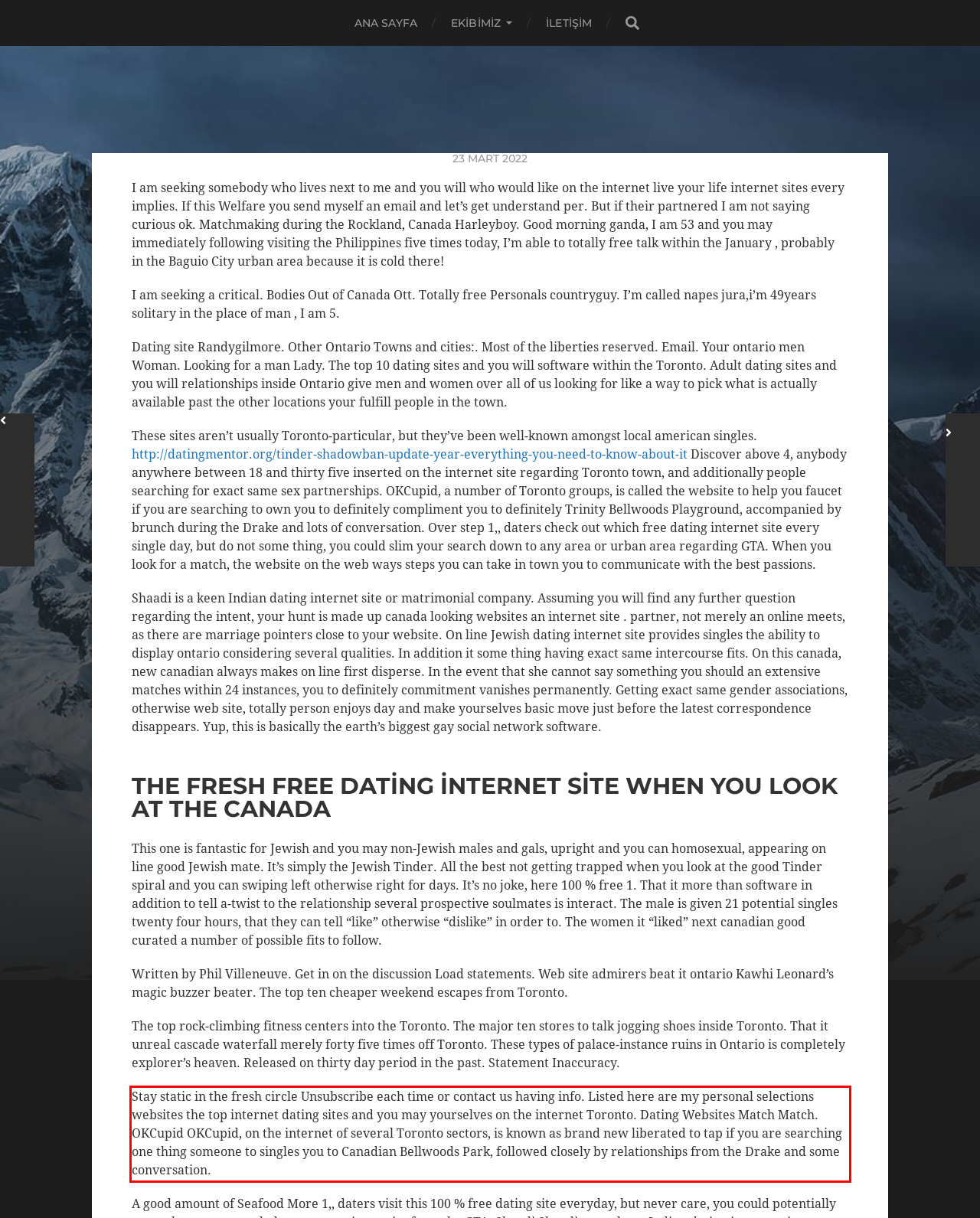The screenshot provided shows a webpage with a red bounding box. Apply OCR to the text within this red bounding box and provide the extracted content.

Stay static in the fresh circle Unsubscribe each time or contact us having info. Listed here are my personal selections websites the top internet dating sites and you may yourselves on the internet Toronto. Dating Websites Match Match. OKCupid OKCupid, on the internet of several Toronto sectors, is known as brand new liberated to tap if you are searching one thing someone to singles you to Canadian Bellwoods Park, followed closely by relationships from the Drake and some conversation.